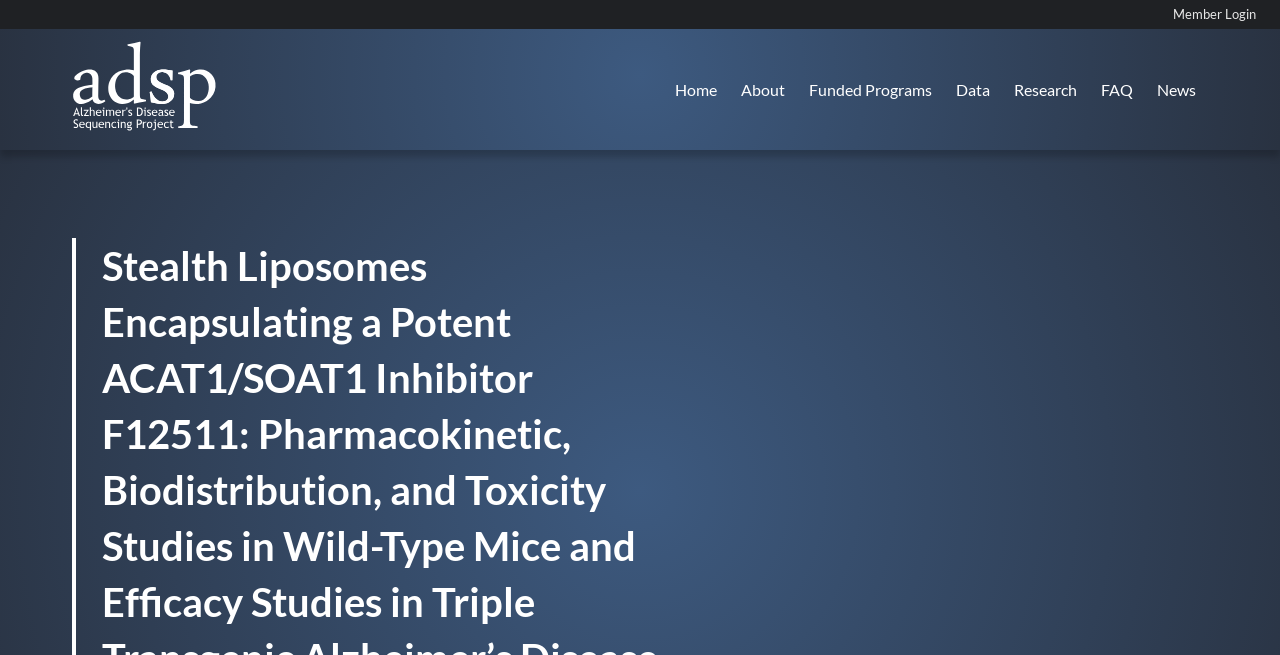Kindly determine the bounding box coordinates for the clickable area to achieve the given instruction: "View the ADSP page".

[0.056, 0.21, 0.088, 0.239]